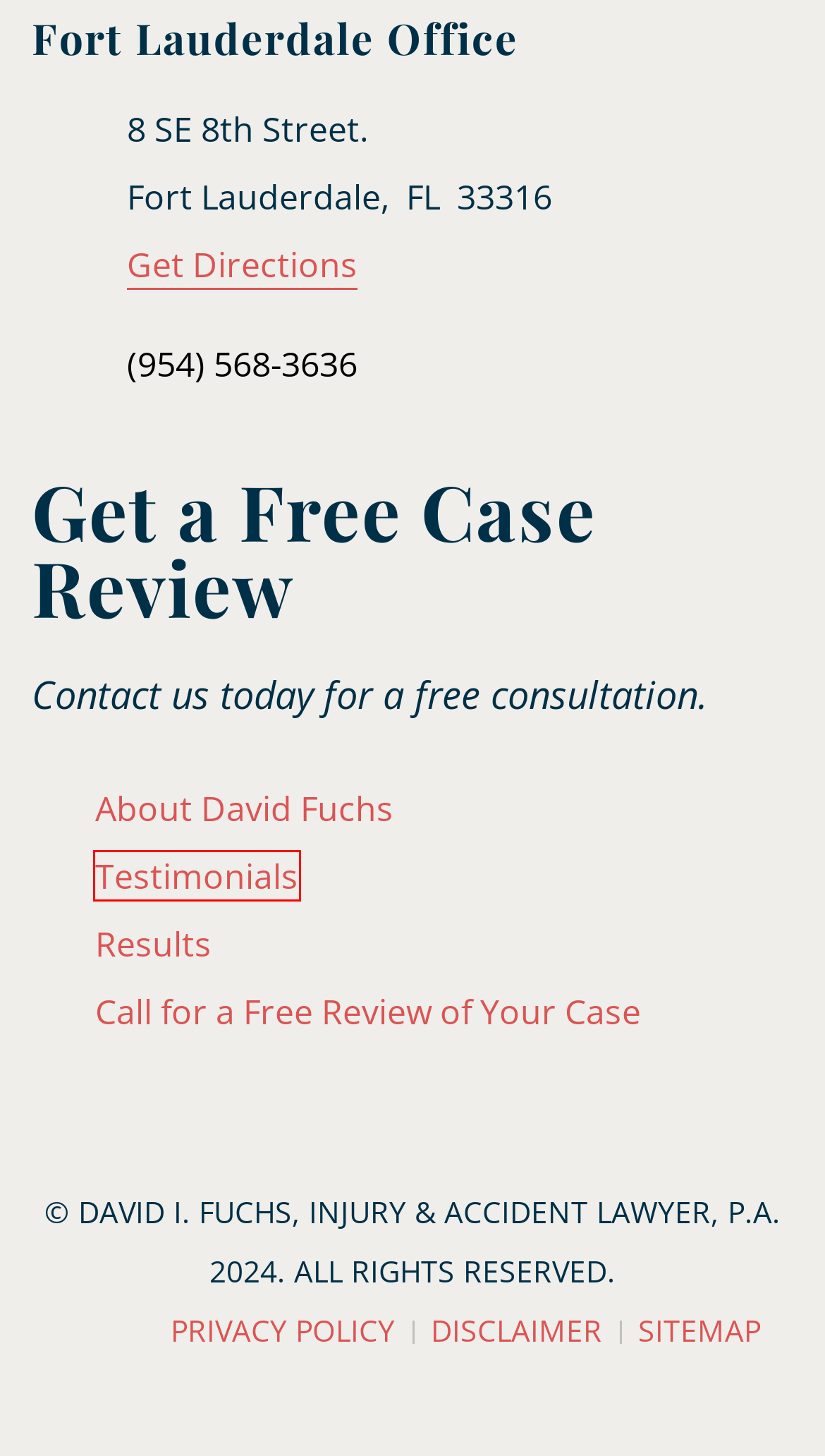You have a screenshot of a webpage with a red rectangle bounding box around a UI element. Choose the best description that matches the new page after clicking the element within the bounding box. The candidate descriptions are:
A. Fort Lauderdale Personal Injury Lawyer | David I. Fuchs
B. South Florida Personal Injury Lawyer | David I. Fuchs, Injury & Accident Lawyer, P.A.
C. Testimonials - David I. Fuchs Injury and Accident Lawyer P.A.
D. About Injury Attorney David I. Fuchs
E. Privacy Policy - David I. Fuchs, Injury & Accident Lawyer, P.A.
F. Personal Injury Settlement and Case Examples - David I. Fuchs
G. Contact the Injury Attorneys at David I. Fuchs Accident & injury Law
H. Fort Lauderdale Medical Malpractice Attorney | David I. Fuchs

C